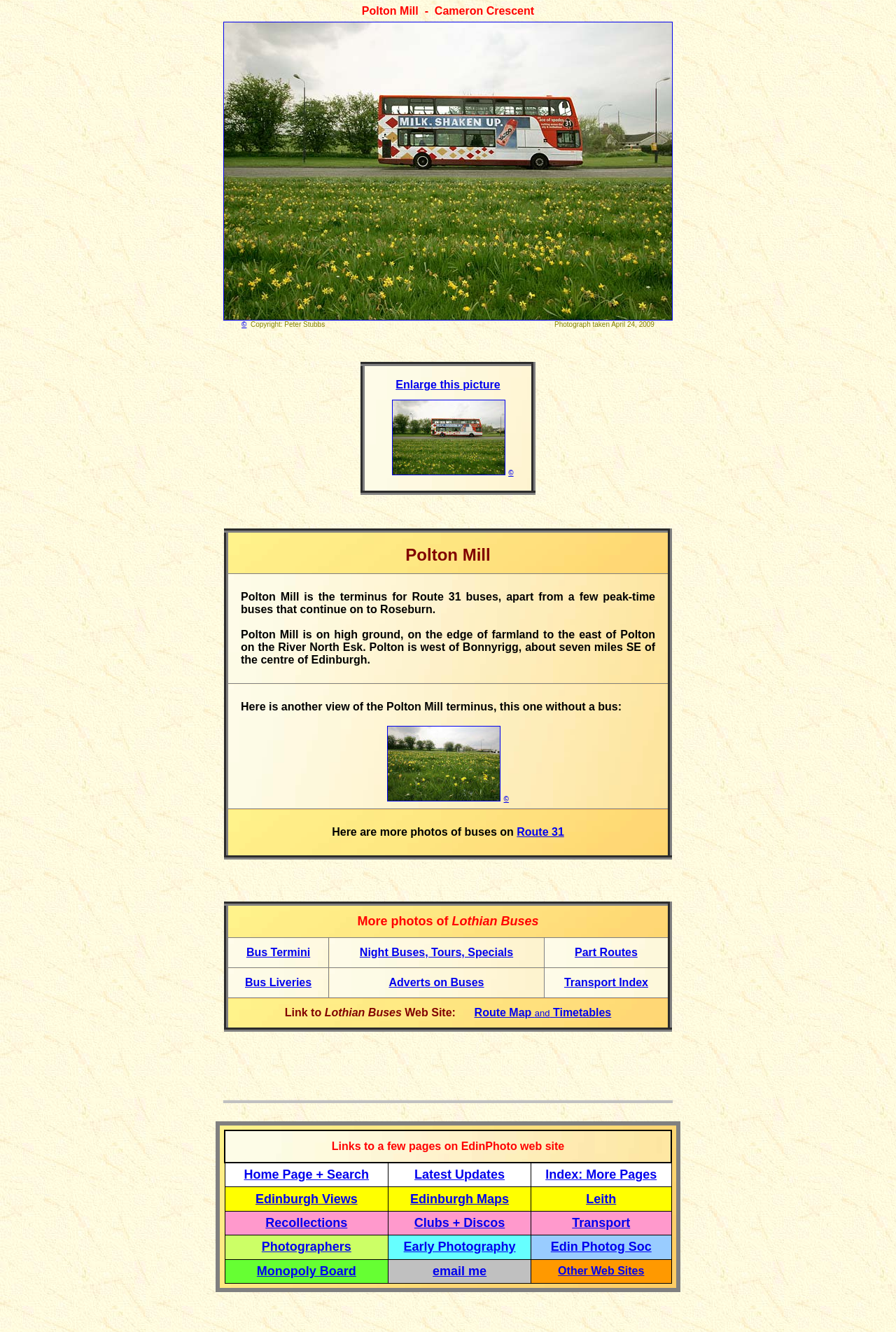Identify the bounding box coordinates for the UI element mentioned here: "Night Buses, Tours, Specials". Provide the coordinates as four float values between 0 and 1, i.e., [left, top, right, bottom].

[0.401, 0.71, 0.573, 0.719]